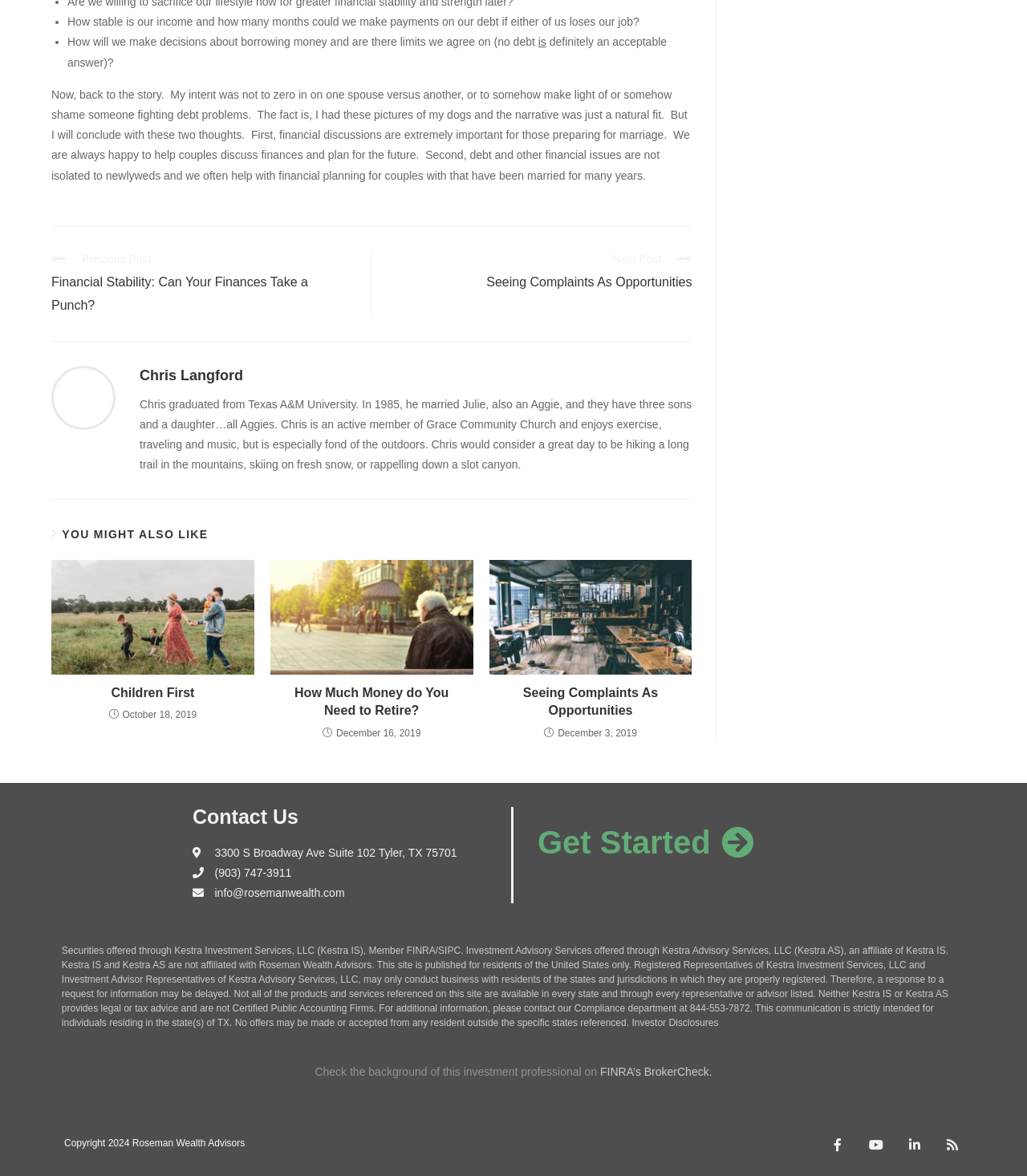How many children do the author and his wife have?
Answer the question with a single word or phrase derived from the image.

Four